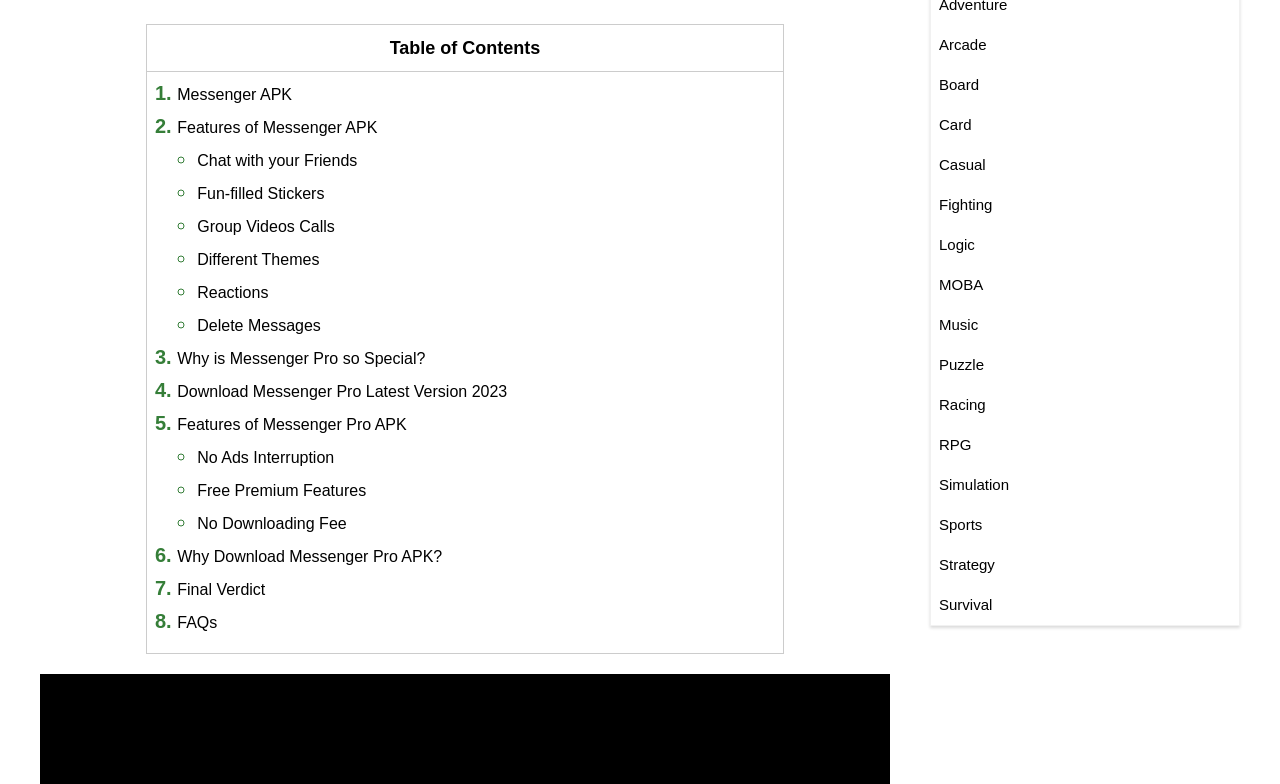Provide your answer in one word or a succinct phrase for the question: 
What is the first feature of Messenger APK?

Chat with your Friends